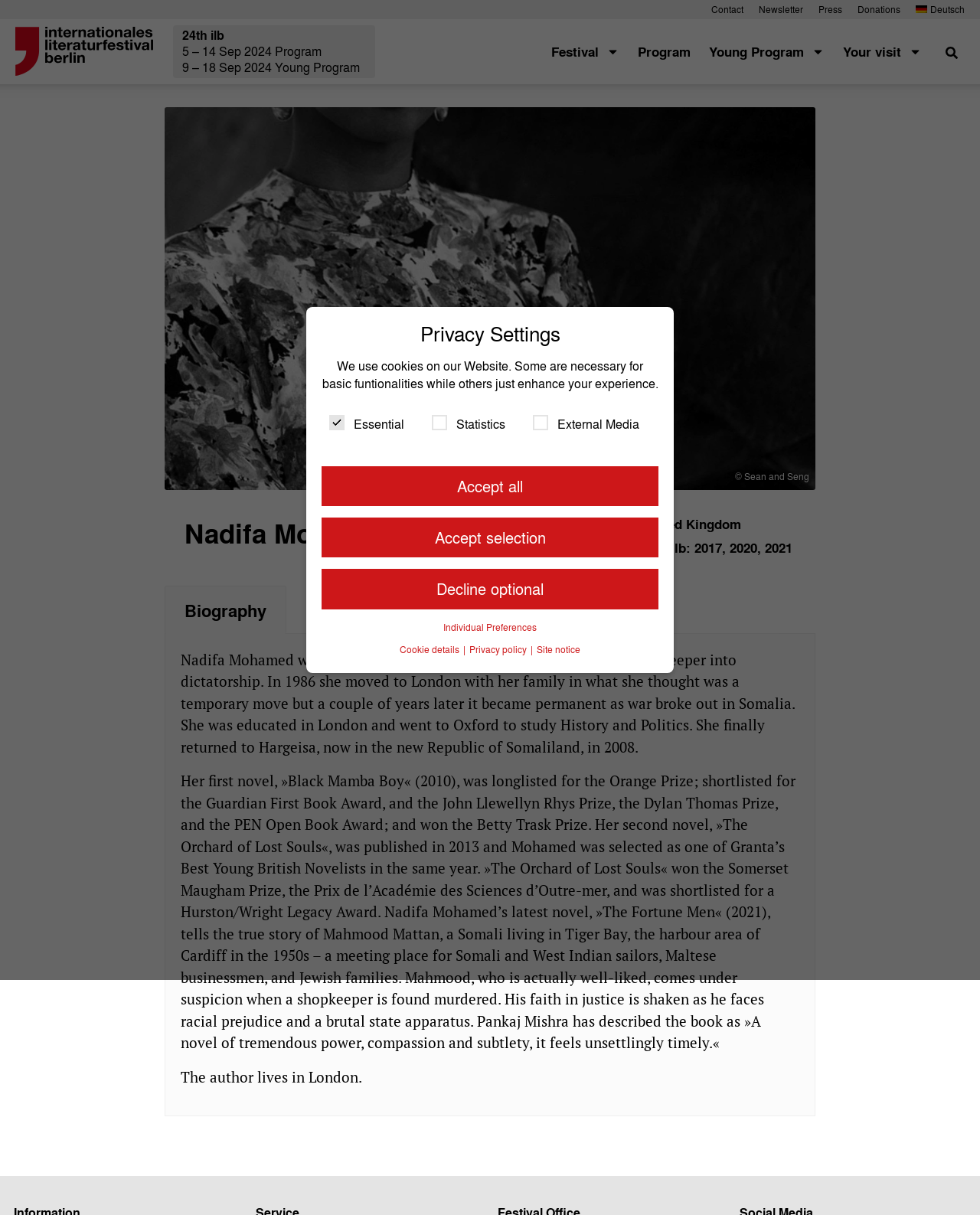Pinpoint the bounding box coordinates of the area that must be clicked to complete this instruction: "Click the Contact link".

[0.726, 0.001, 0.759, 0.014]